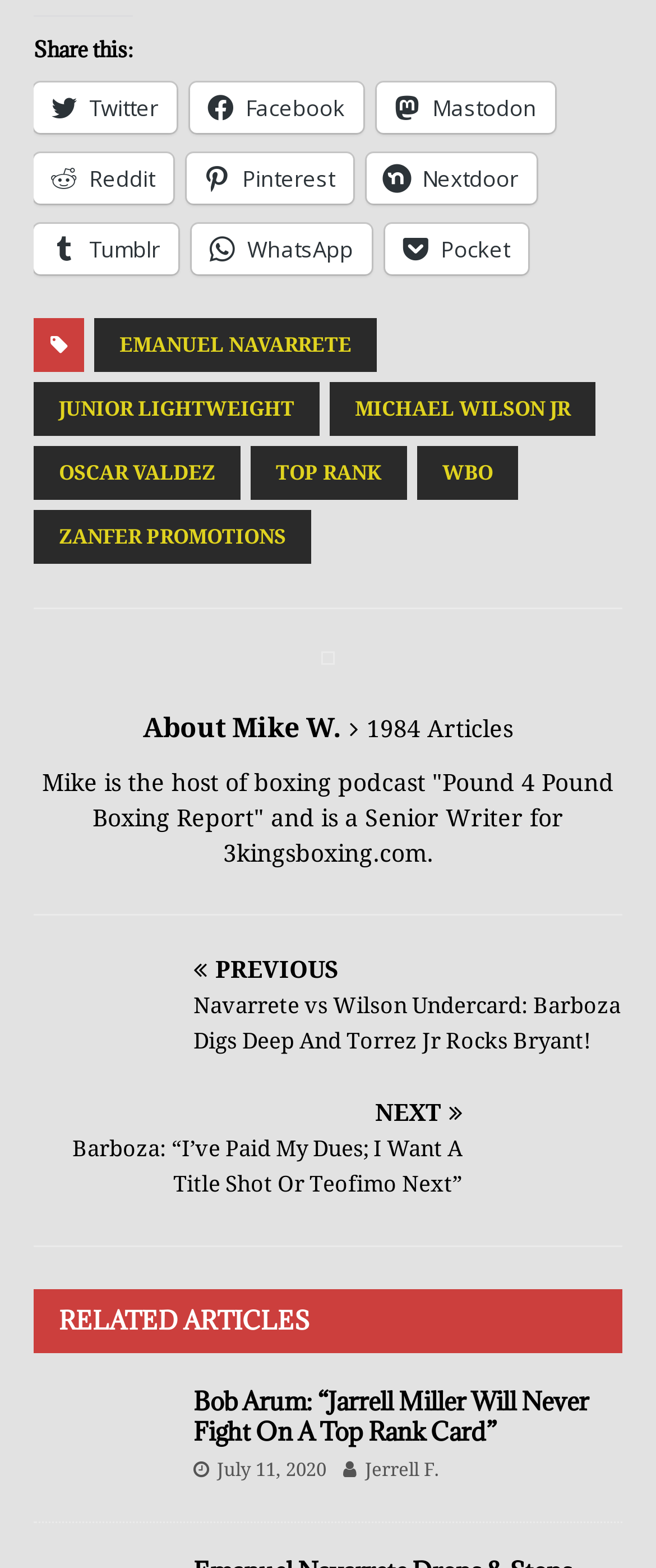Please give a succinct answer to the question in one word or phrase:
How many related articles are listed?

1